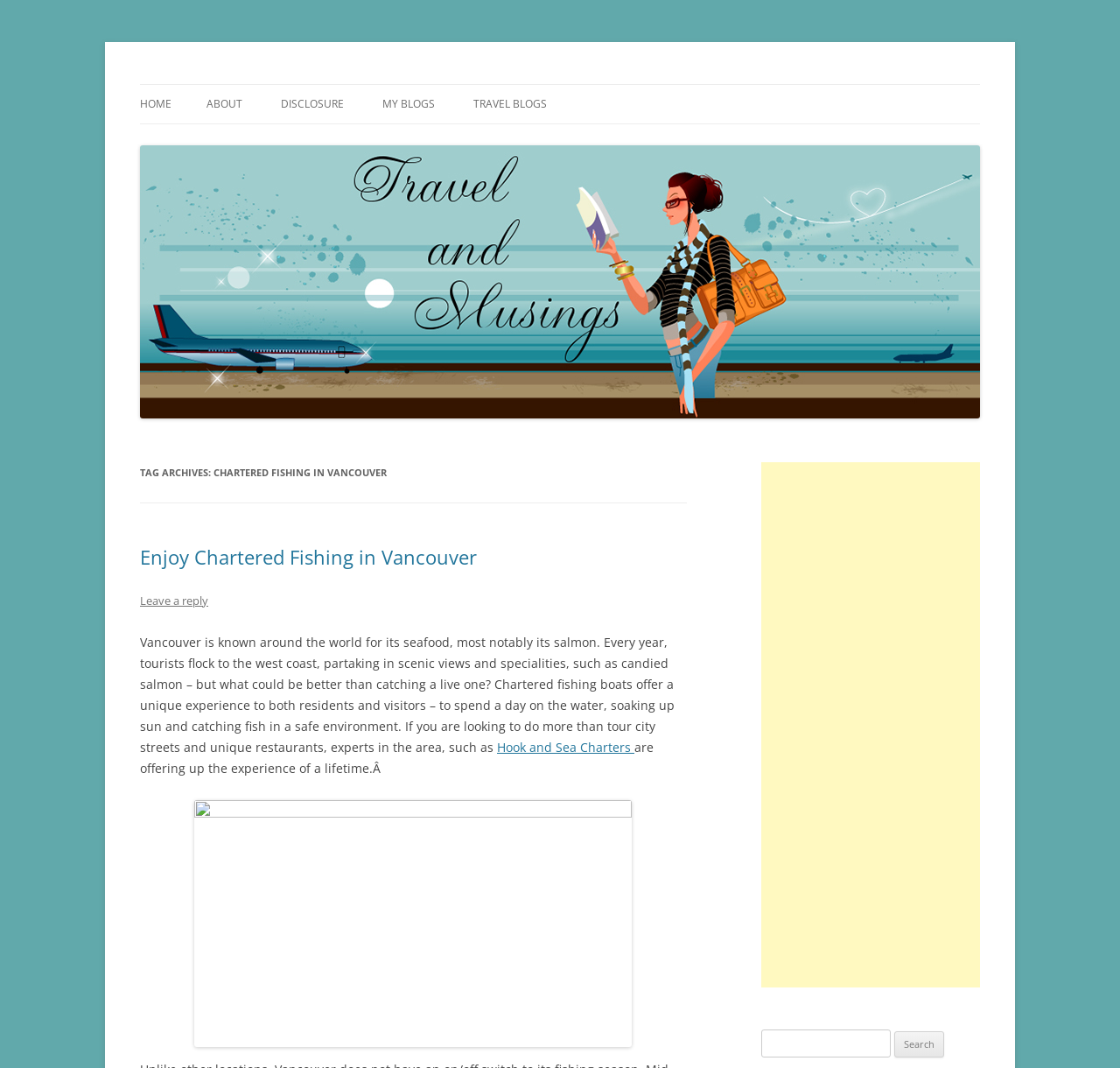Find the bounding box coordinates of the element you need to click on to perform this action: 'visit Hook and Sea Charters'. The coordinates should be represented by four float values between 0 and 1, in the format [left, top, right, bottom].

[0.444, 0.692, 0.566, 0.707]